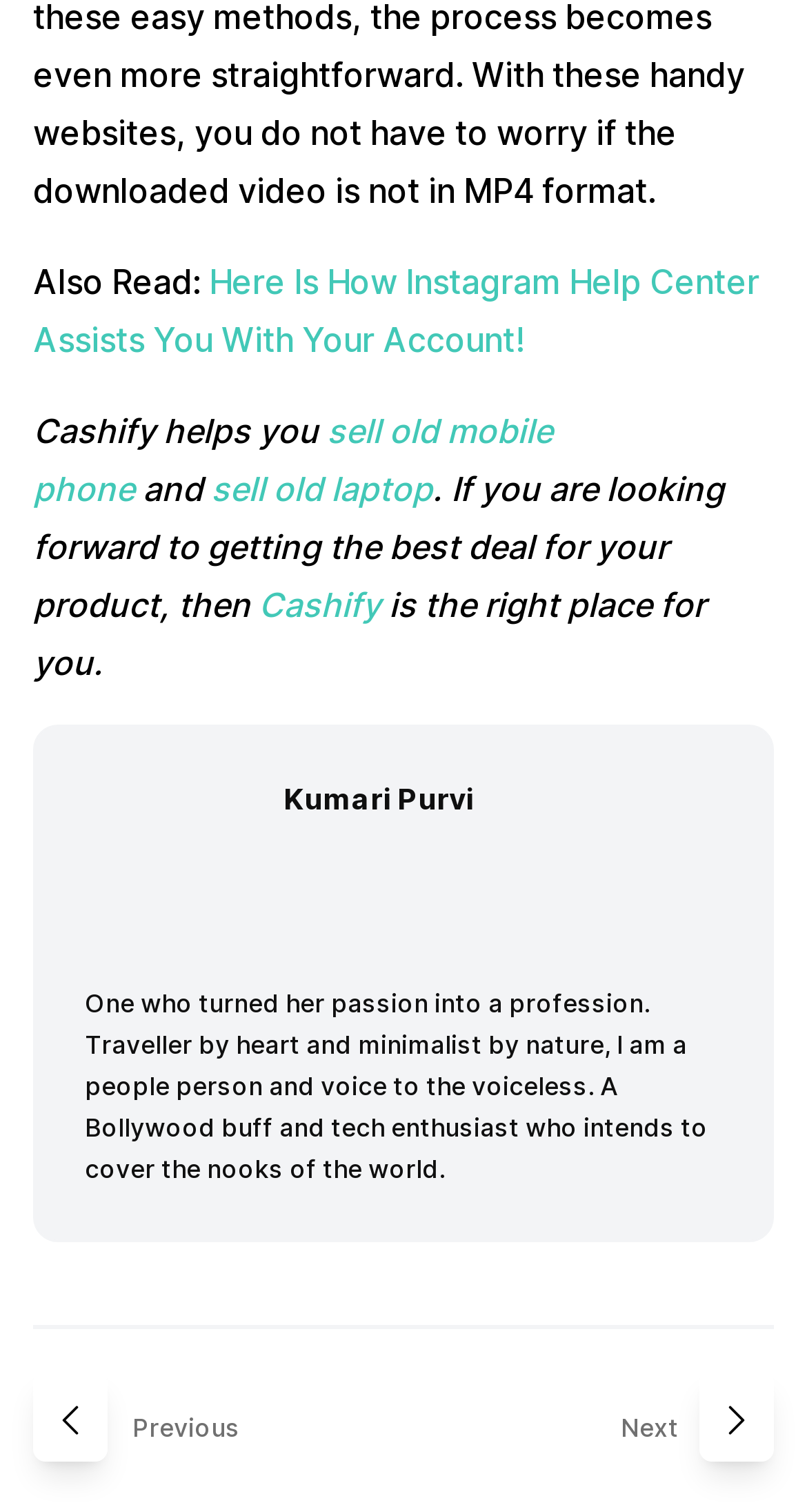Select the bounding box coordinates of the element I need to click to carry out the following instruction: "Click on 'sell old mobile phone' link".

[0.041, 0.271, 0.685, 0.337]